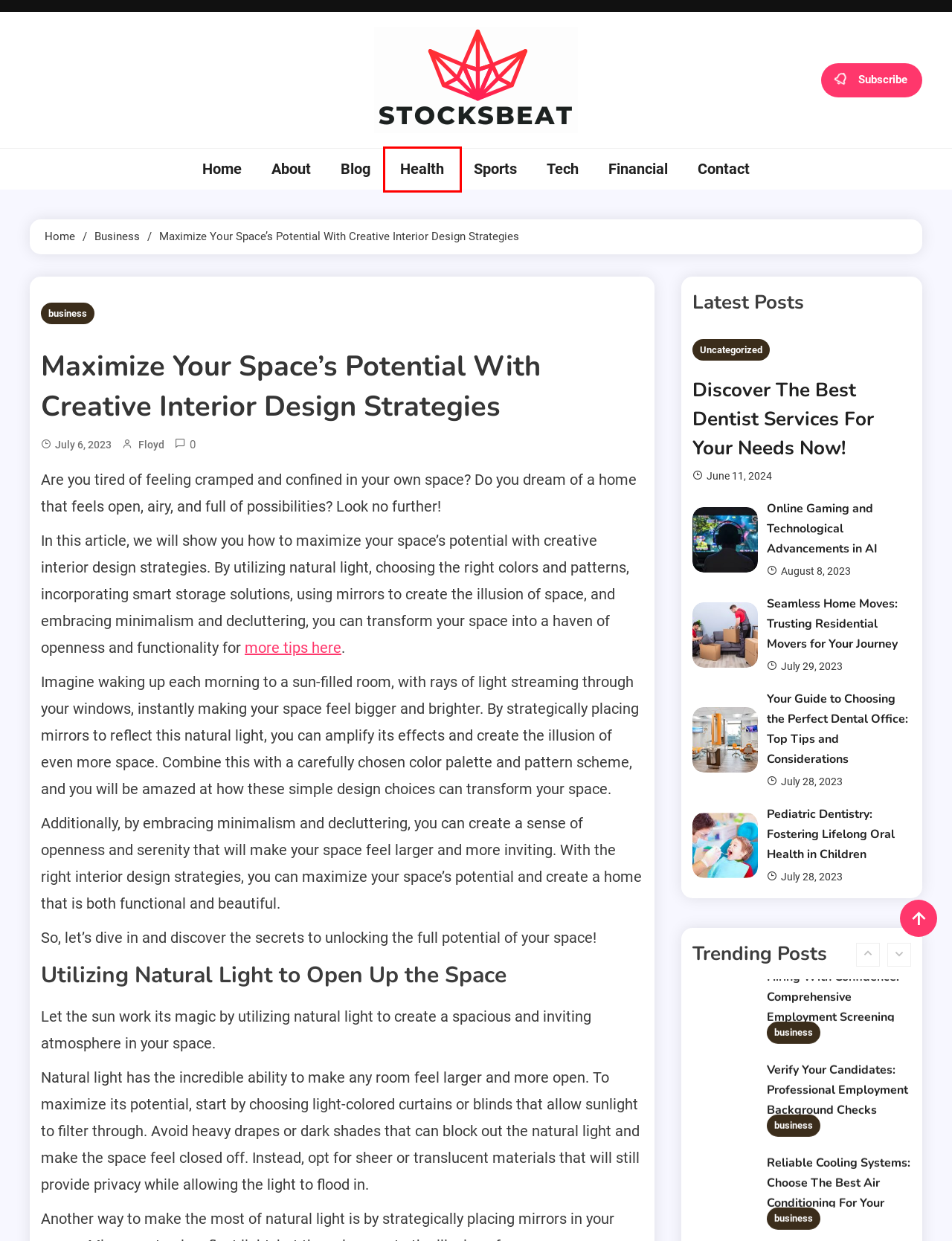Look at the screenshot of a webpage that includes a red bounding box around a UI element. Select the most appropriate webpage description that matches the page seen after clicking the highlighted element. Here are the candidates:
A. Tech
B. Beat The Heat: Effective Air Conditioning Solutions For Your Home
C. Online Gaming and Technological Advancements in AI
D. Financial
E. Health
F. Contact
G. Stay Refreshed In Any Weather: Dependable Air Conditioning Solutions
H. Blog

E